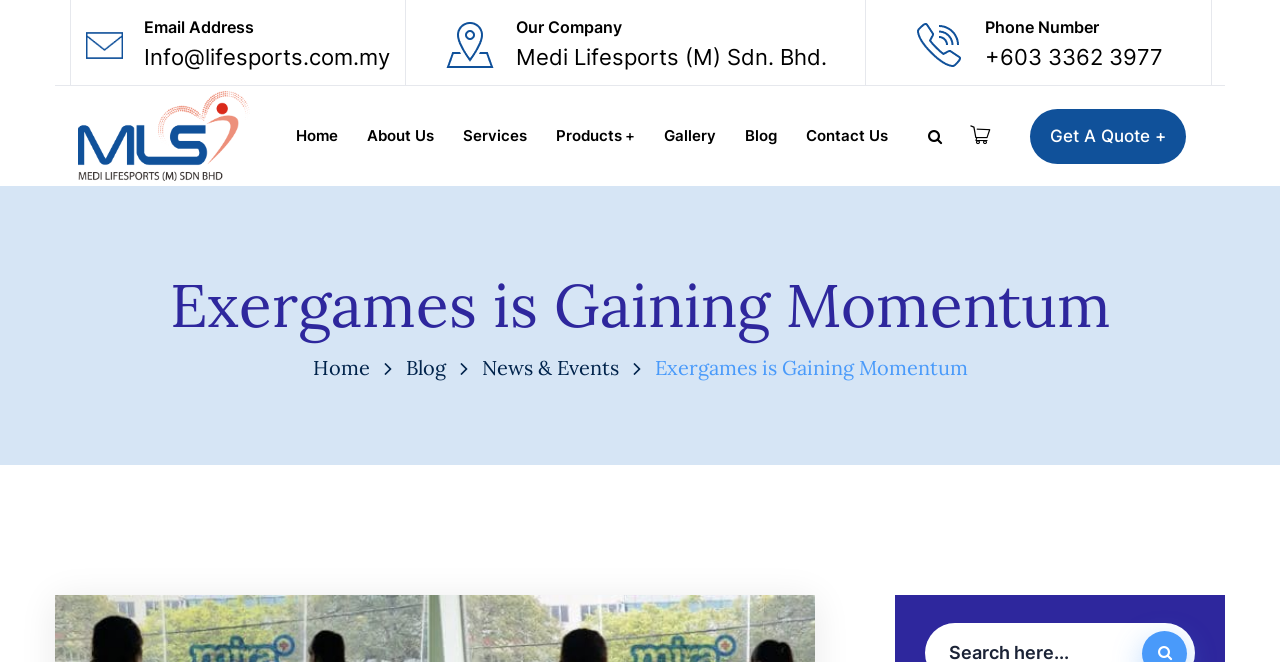What is the company email address?
Please answer the question with a single word or phrase, referencing the image.

Info@lifesports.com.my